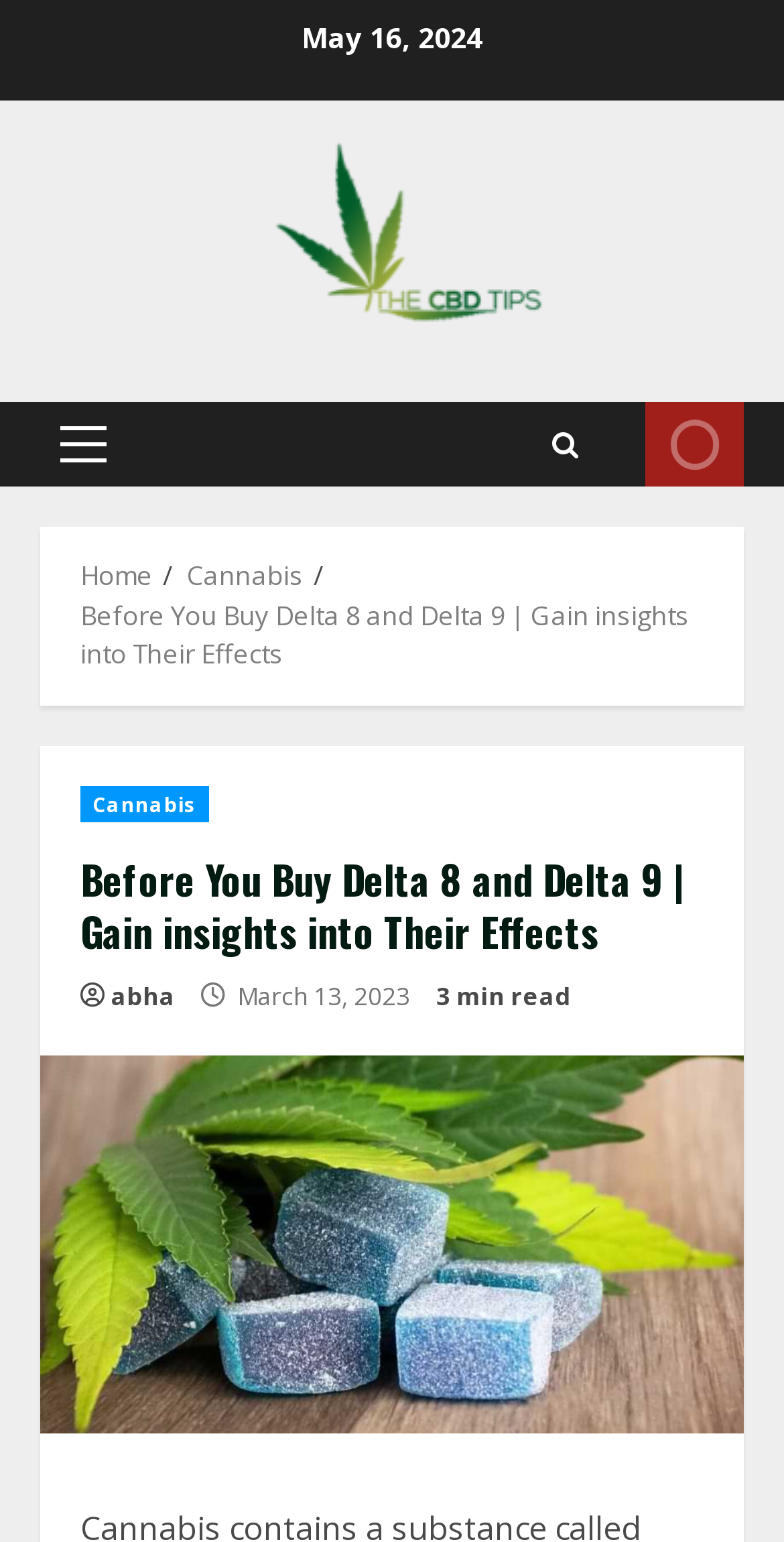Find the bounding box of the web element that fits this description: "alt="The CBD Tips"".

[0.113, 0.133, 0.887, 0.162]